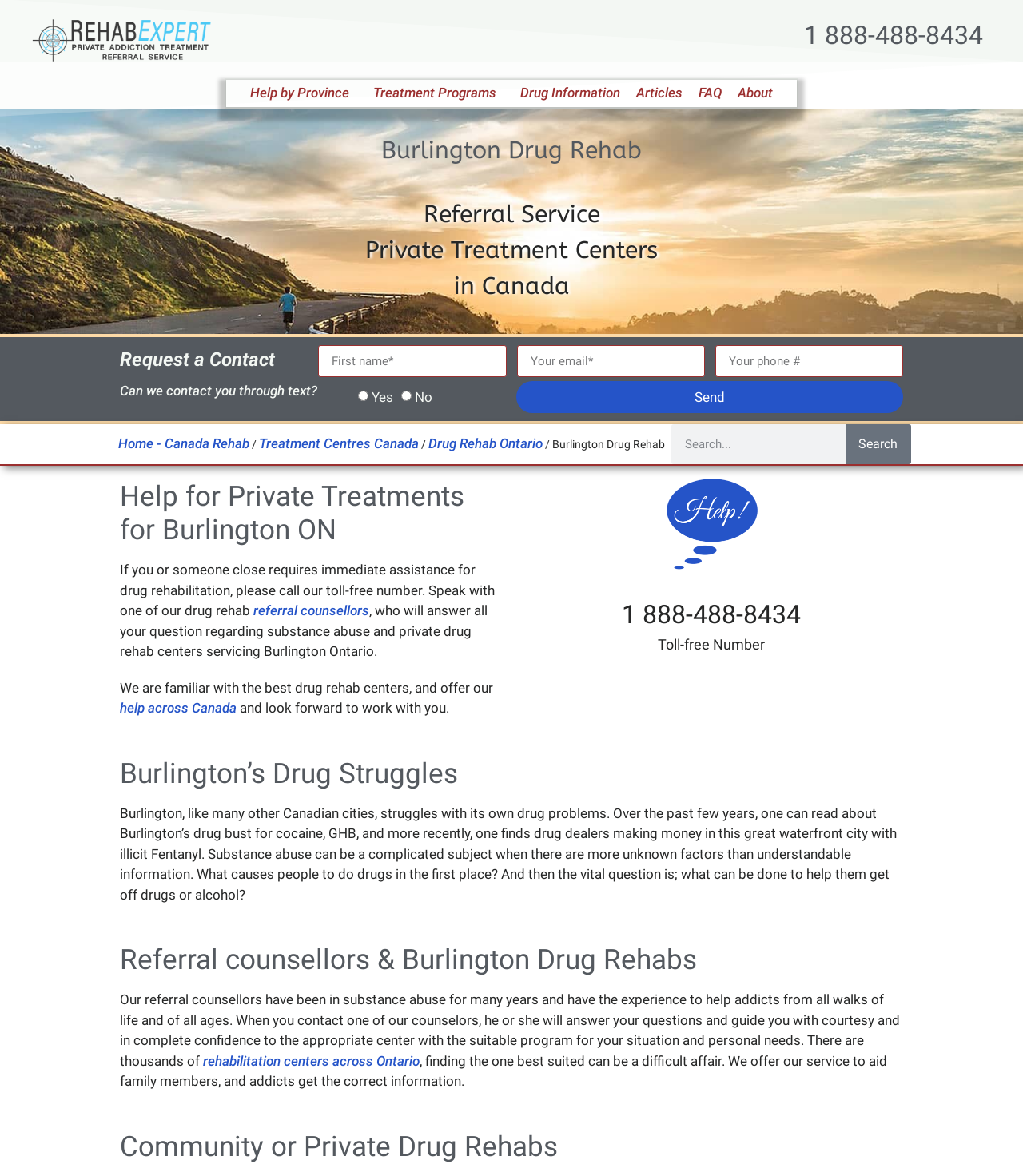Please locate the bounding box coordinates of the region I need to click to follow this instruction: "Search for drug rehab information".

[0.656, 0.361, 0.891, 0.395]